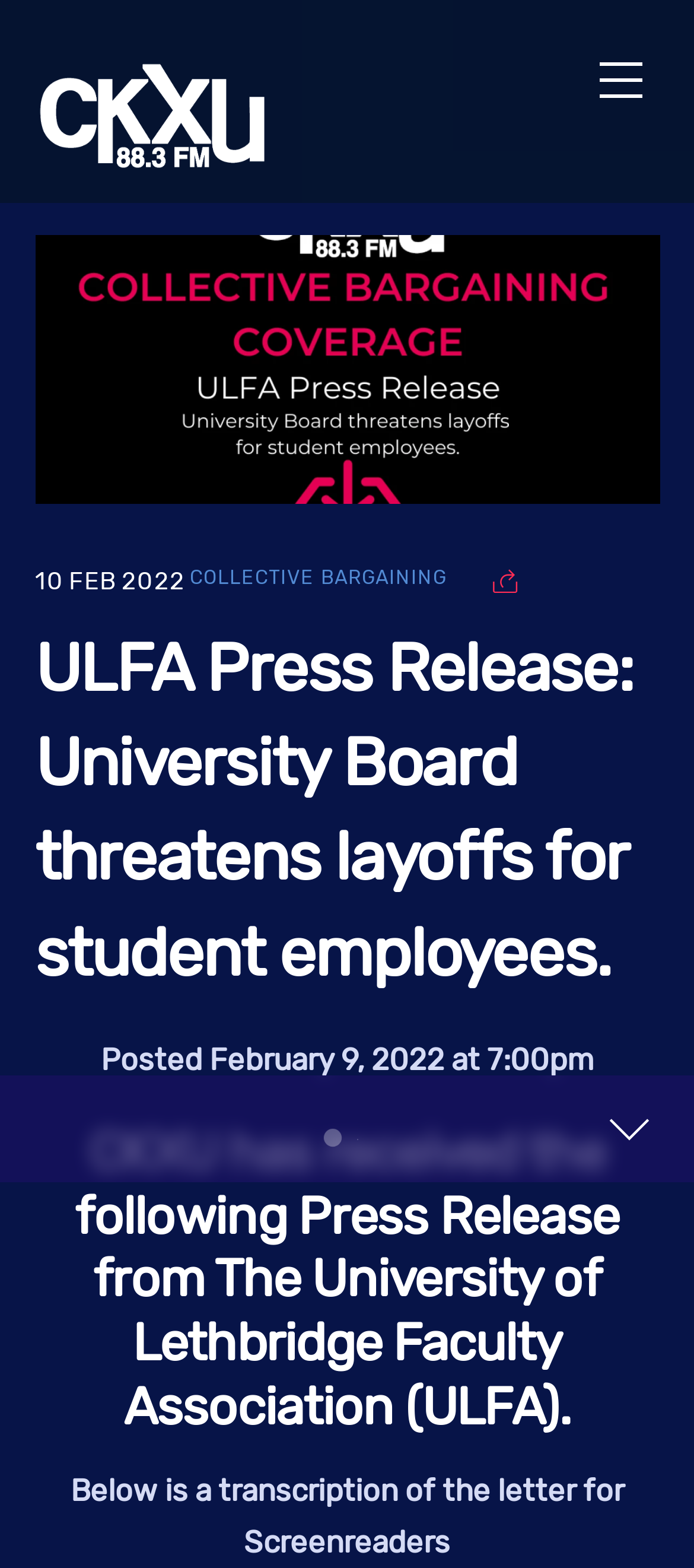Give a full account of the webpage's elements and their arrangement.

The webpage appears to be a press release from the University of Lethbridge Faculty Association (ULFA) regarding the University Board's threat of layoffs for student employees. 

At the top left corner, there is a CKXU logo, which is an image linked to CKXU 88.3 FM. On the opposite side, at the top right corner, there is a "Menu" link. 

Below the logo, there is a figure containing an image with an attachment link. Next to it, there is a time element displaying the date "FEB 2022". 

Underneath, there is a heading with the title of the press release, "ULFA Press Release: University Board threatens layoffs for student employees." This heading is also a link. 

Following the title, there is a paragraph of text stating that CKXU has received the press release from ULFA. Below this text, there is a static text element displaying the posting date and time, "Posted February 9, 2022 at 7:00pm". 

Further down, there is another heading that introduces the content of the press release. Below this heading, there is a static text element indicating that a transcription of the letter is available for screen readers. 

At the bottom right corner, there are two links: one to collapse a player and another with no text content.